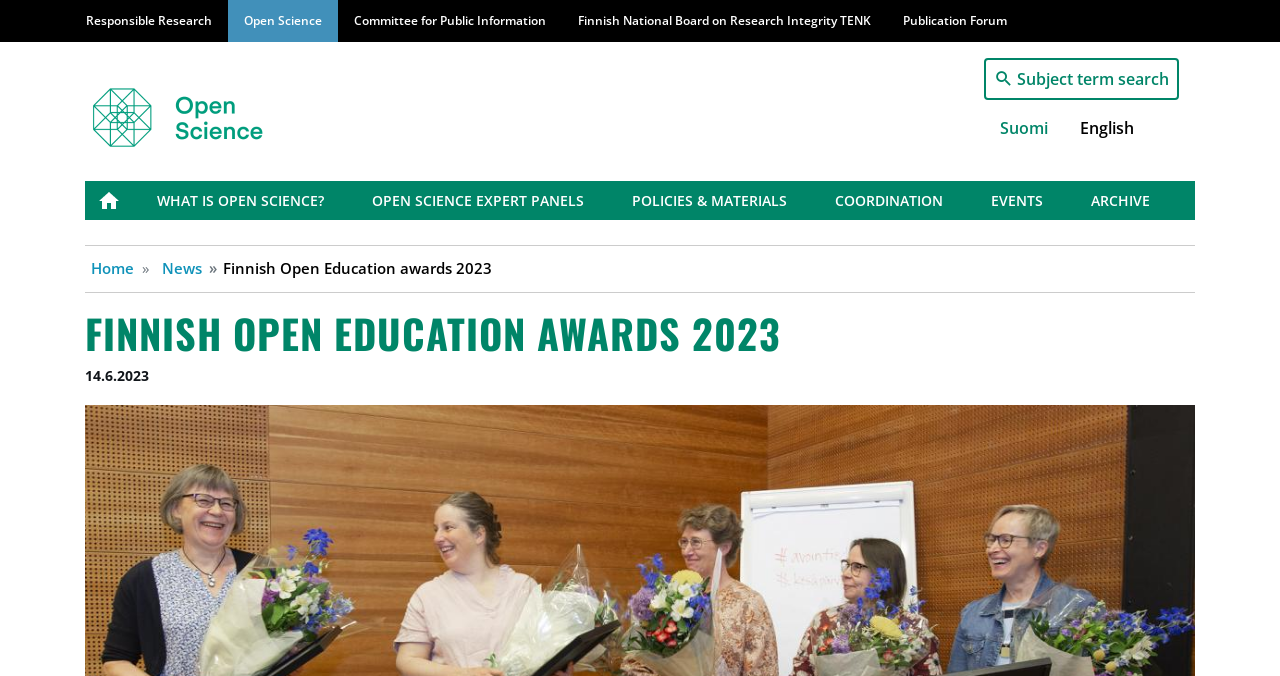Please analyze the image and provide a thorough answer to the question:
How many navigation links are in the main navigation?

I counted the number of link elements under the 'Main navigation' navigation element, which are 'Responsible Research', 'Open Science', 'Committee for Public Information', 'Finnish National Board on Research Integrity TENK', and 'Publication Forum', totaling 5 links.